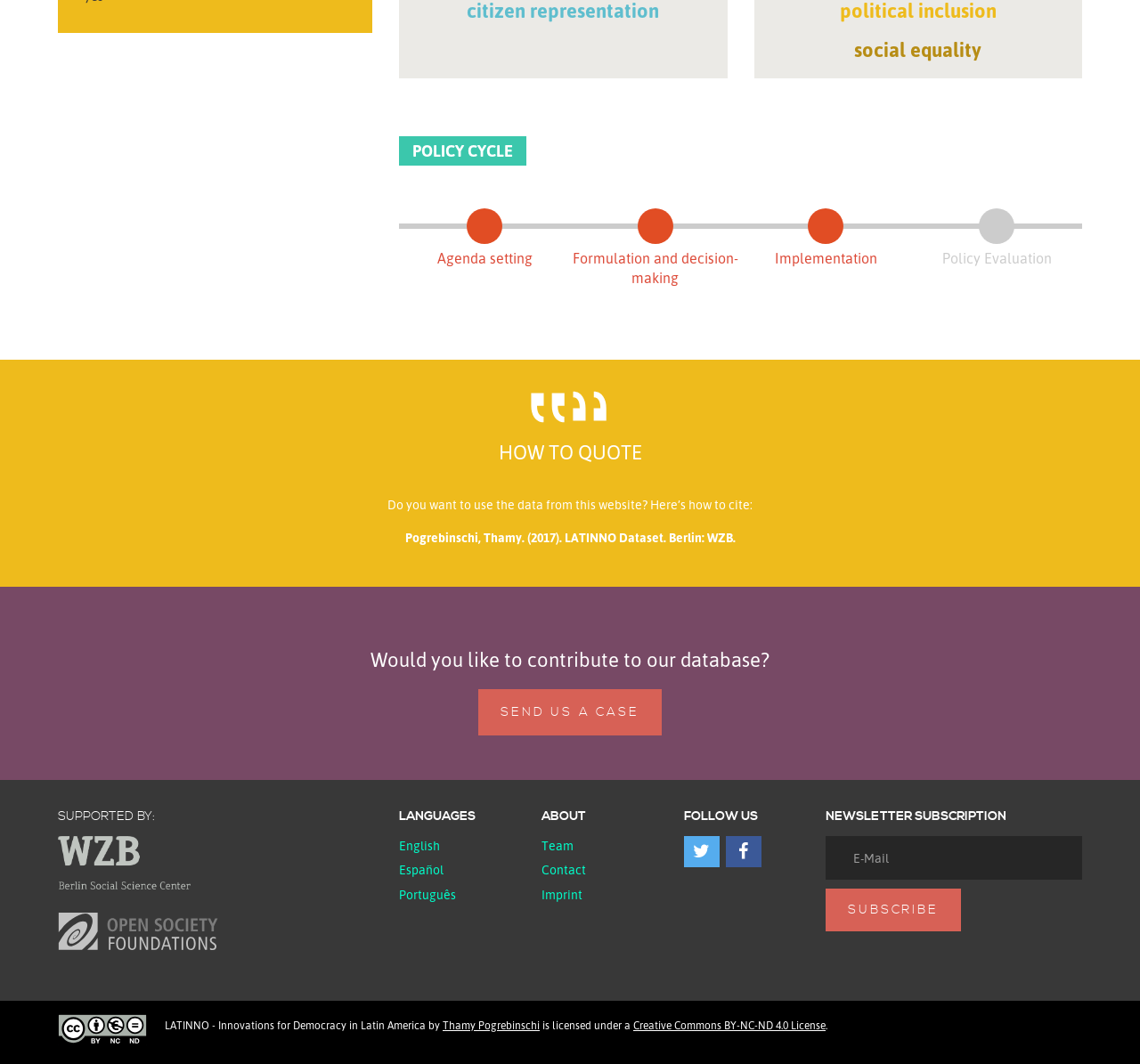Respond to the question below with a single word or phrase:
What is the first step in the policy cycle?

Agenda setting